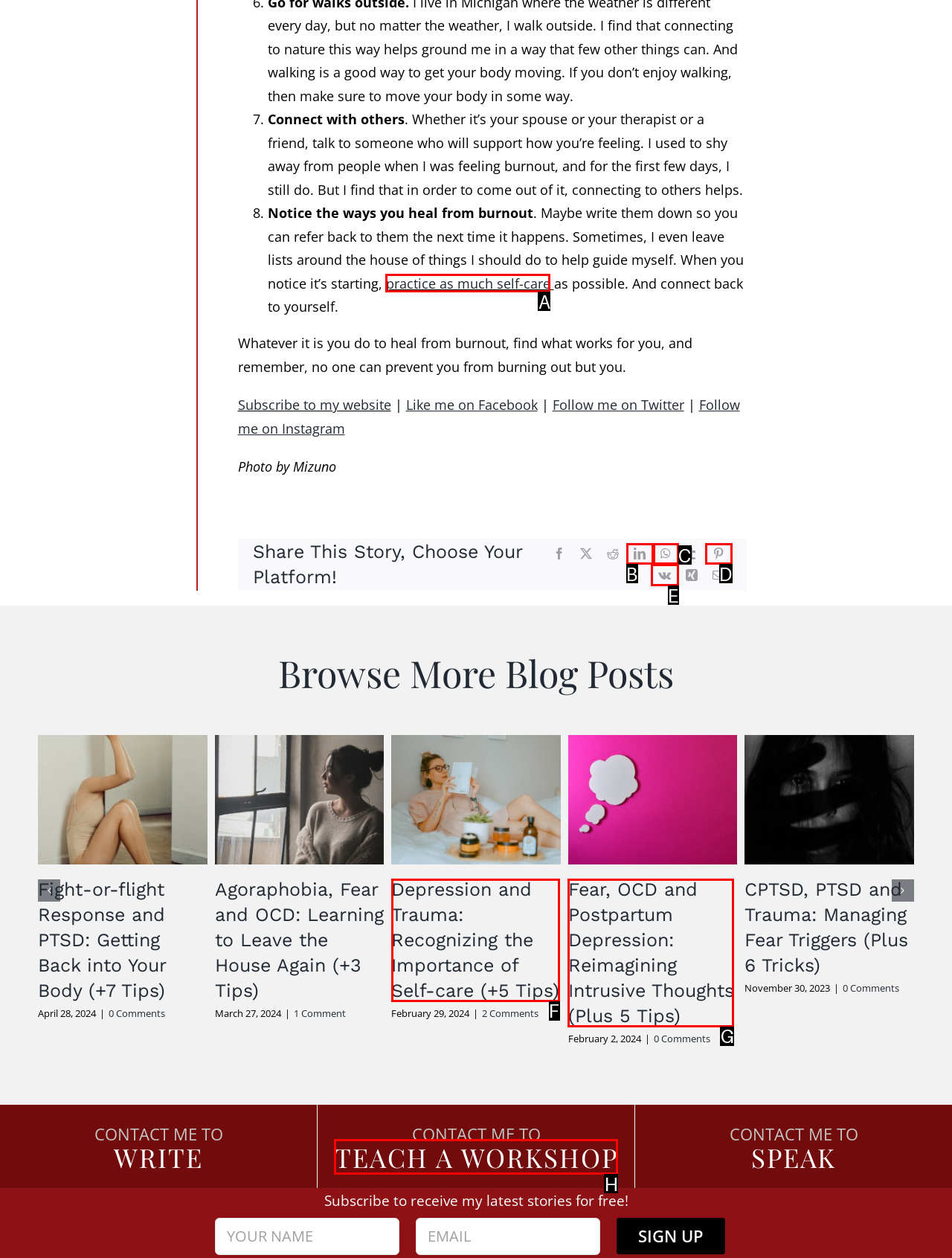Identify the letter corresponding to the UI element that matches this description: TEACH A WORKSHOP
Answer using only the letter from the provided options.

H